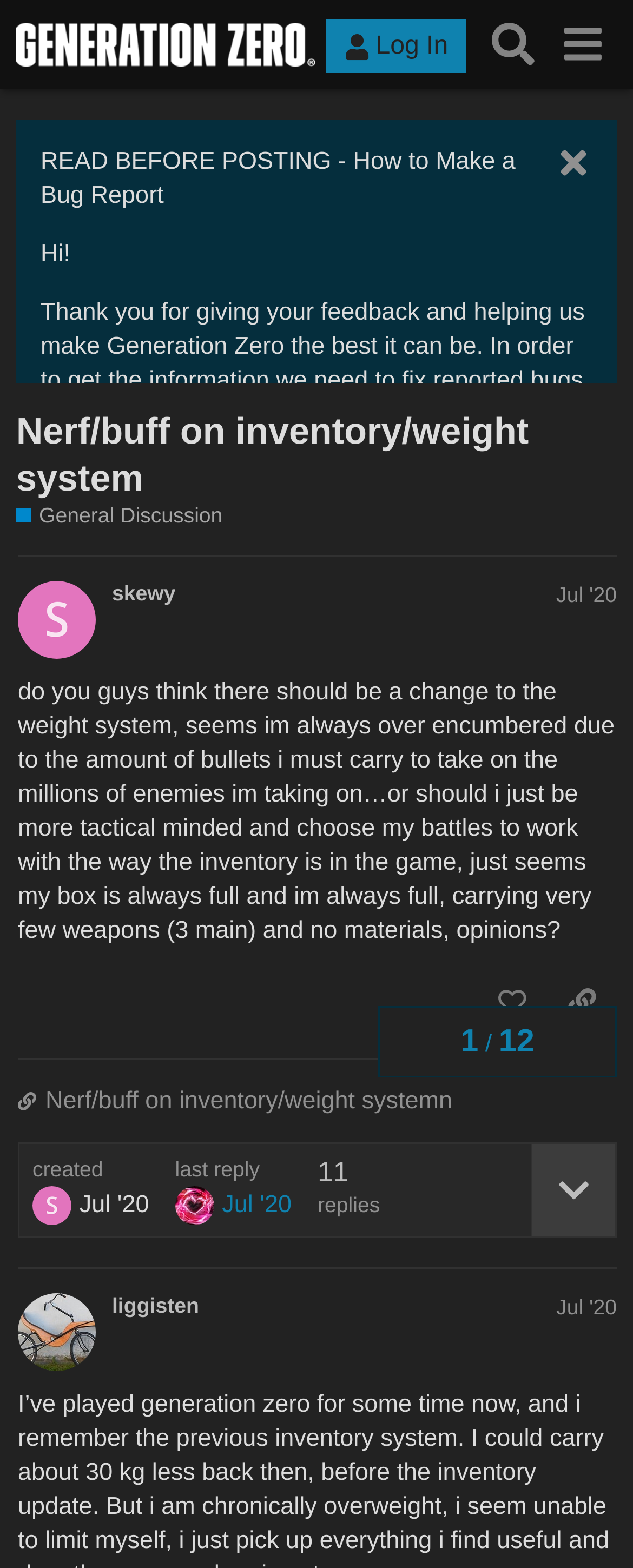From the webpage screenshot, predict the bounding box coordinates (top-left x, top-left y, bottom-right x, bottom-right y) for the UI element described here: parent_node: Jul '20

[0.276, 0.76, 0.351, 0.777]